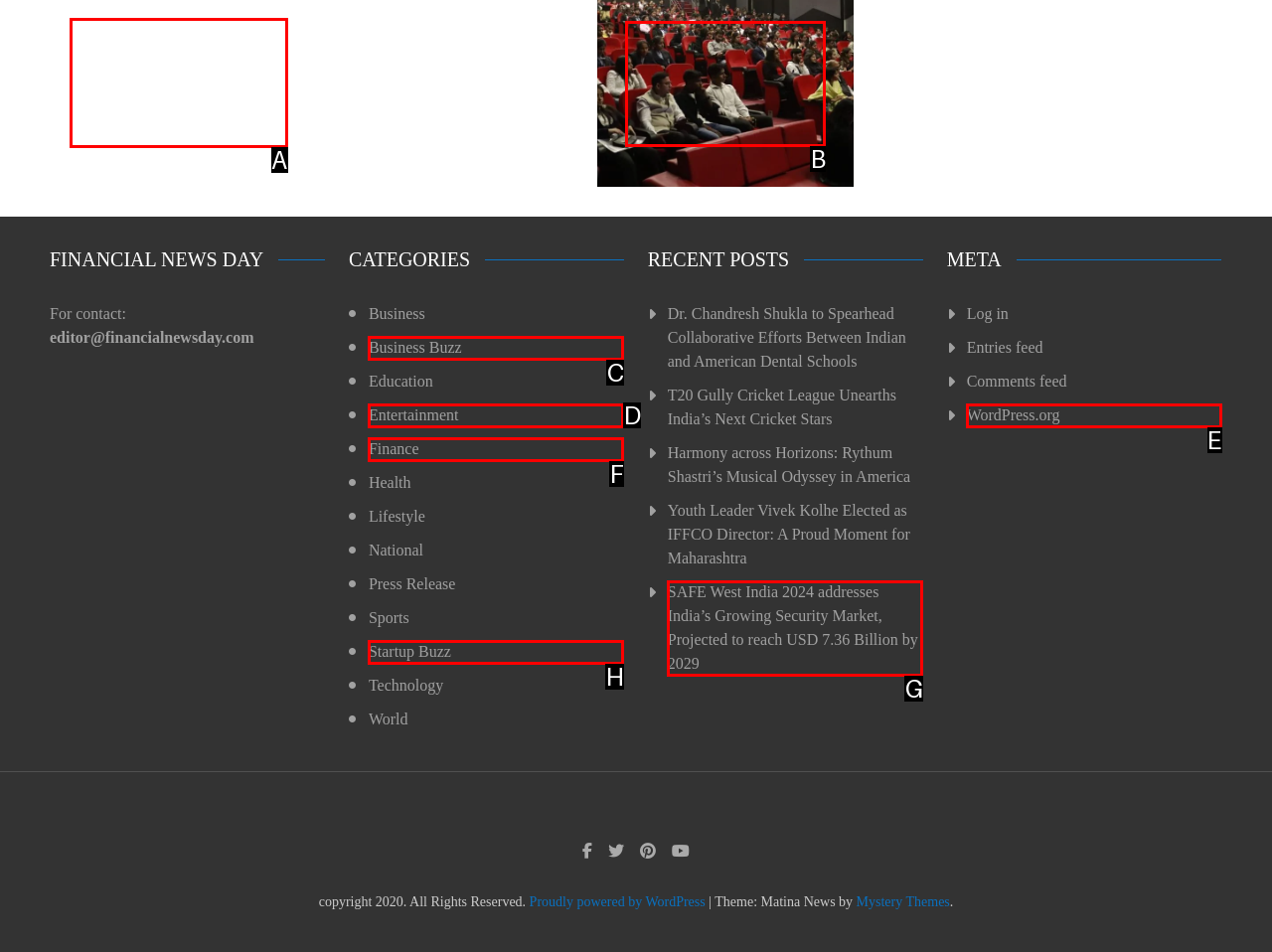To complete the instruction: Read about La Excellence IAS Academy's sporting event, which HTML element should be clicked?
Respond with the option's letter from the provided choices.

A